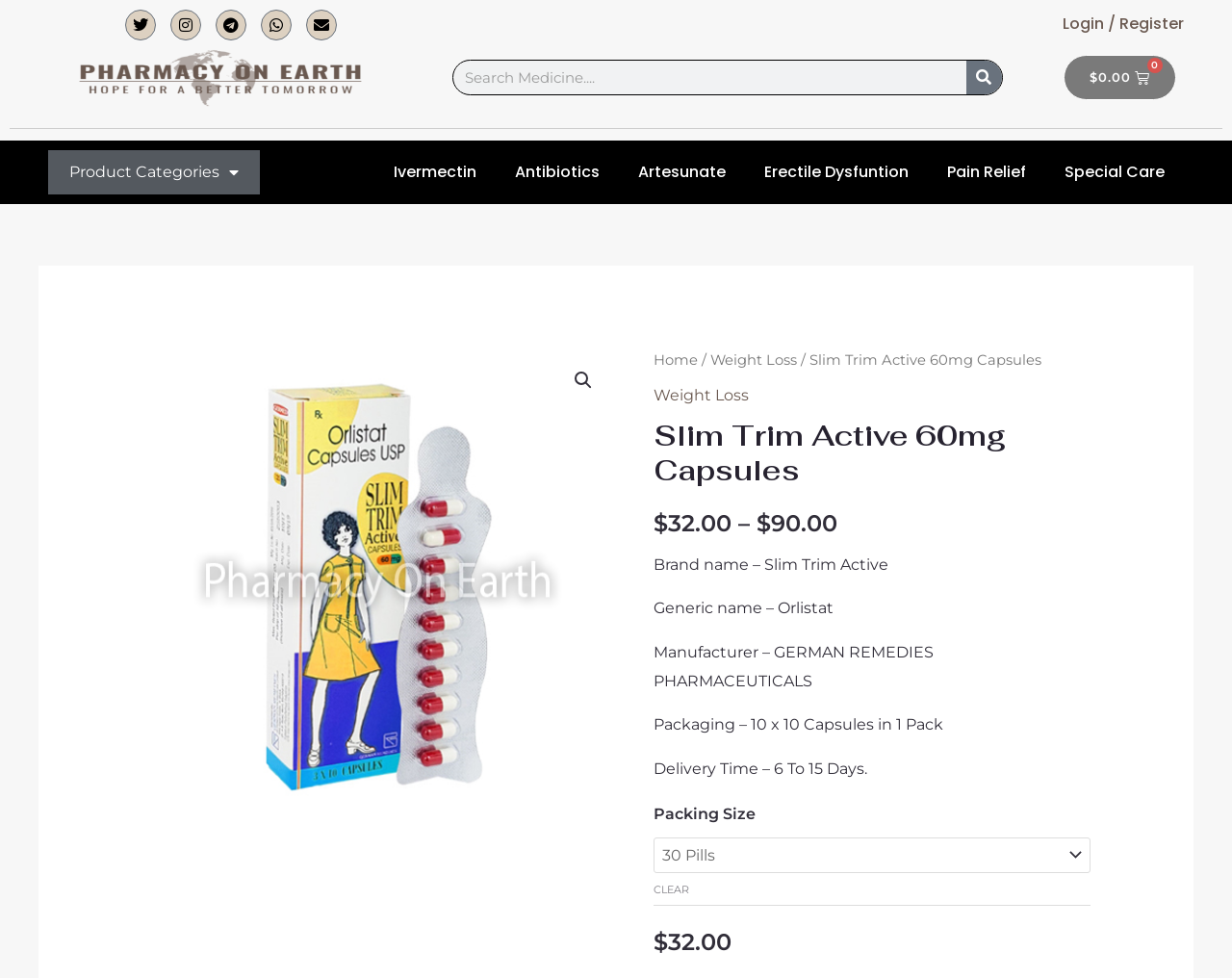Point out the bounding box coordinates of the section to click in order to follow this instruction: "Add to cart".

[0.864, 0.057, 0.954, 0.102]